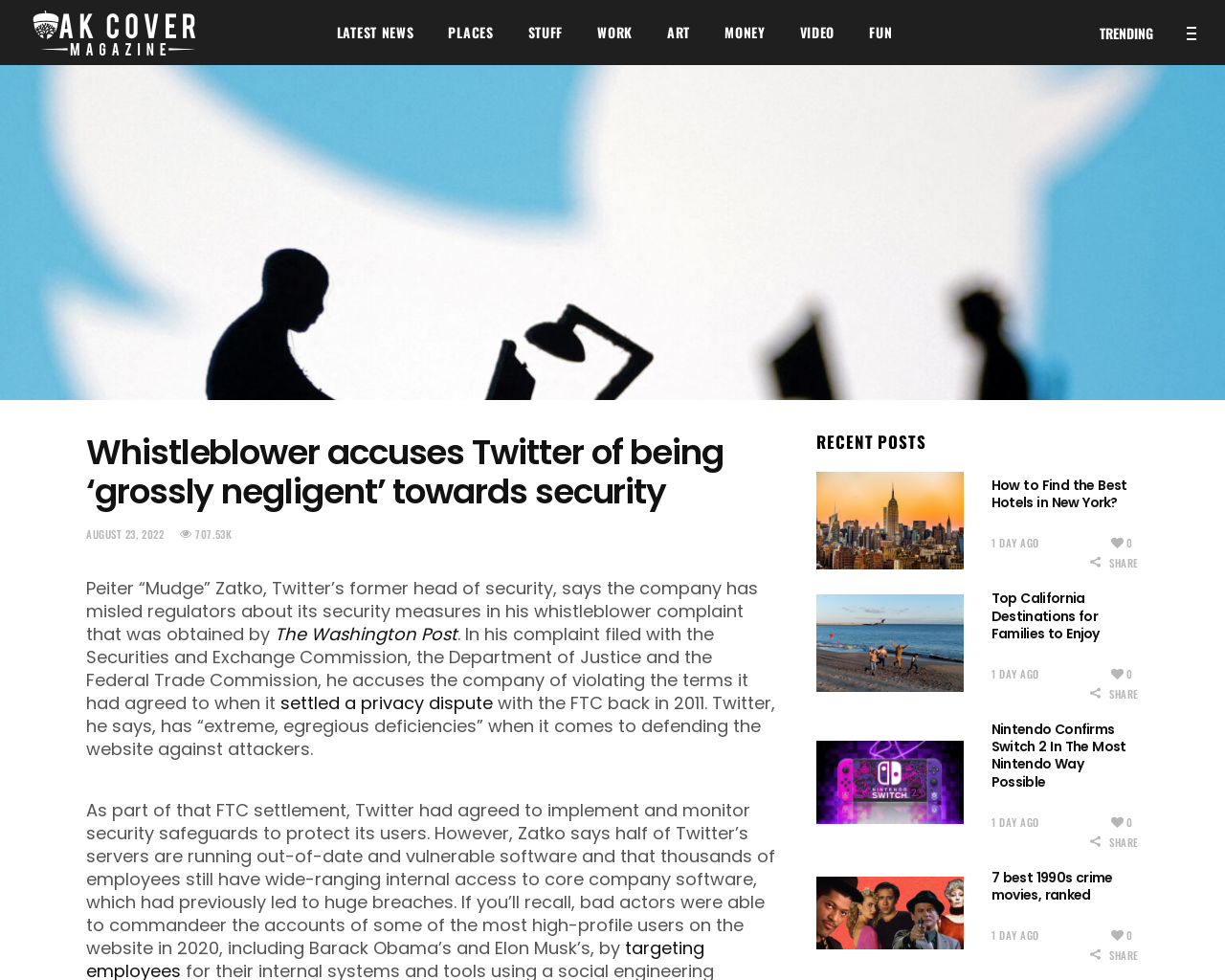What is the topic of the main article?
Refer to the image and answer the question using a single word or phrase.

Twitter's security